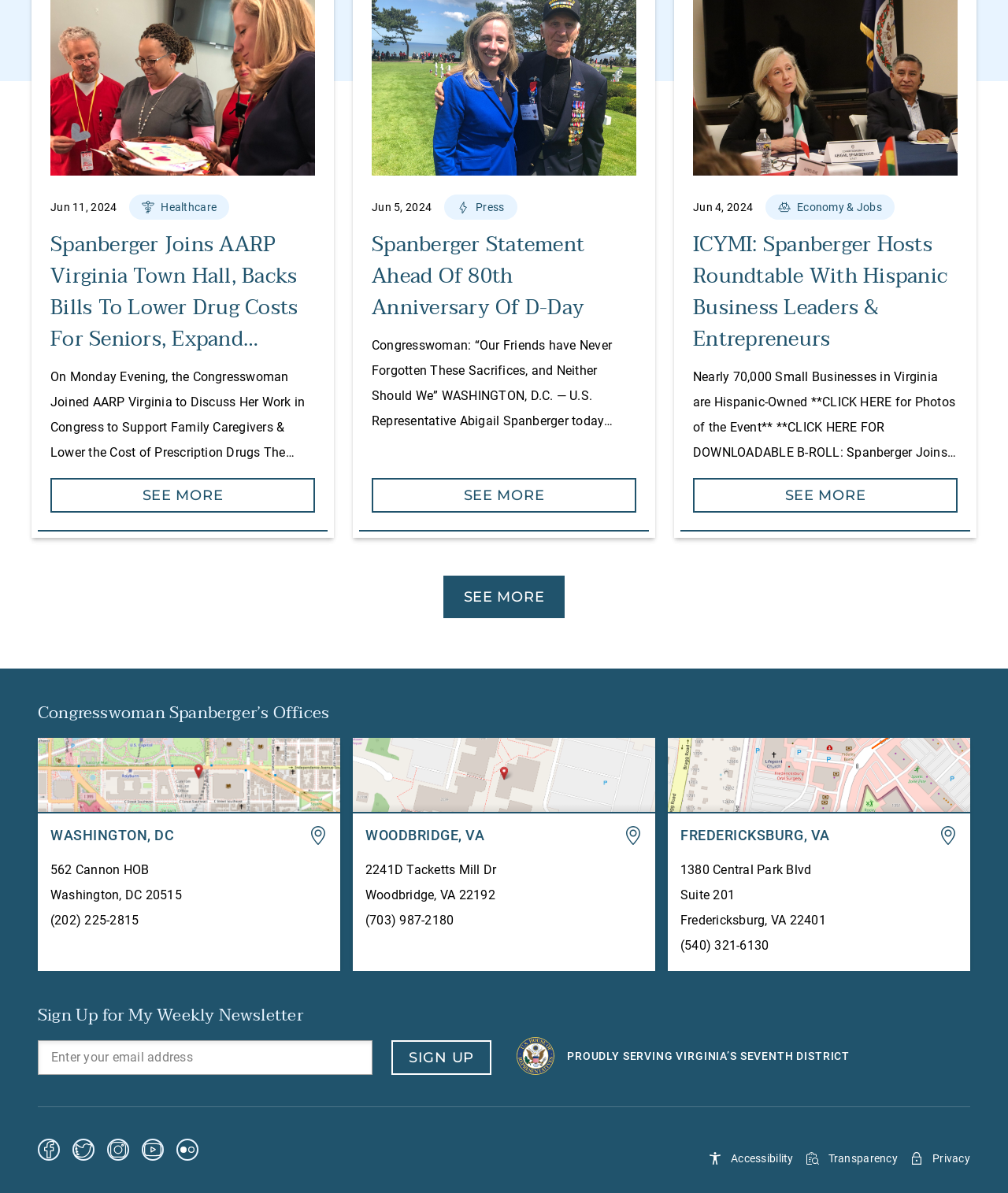Look at the image and give a detailed response to the following question: What is the purpose of the 'See More' button?

I analyzed the structure of the webpage and found that the 'See More' button is associated with a text element that is truncated, suggesting that the button is used to expand the text content and show more information.